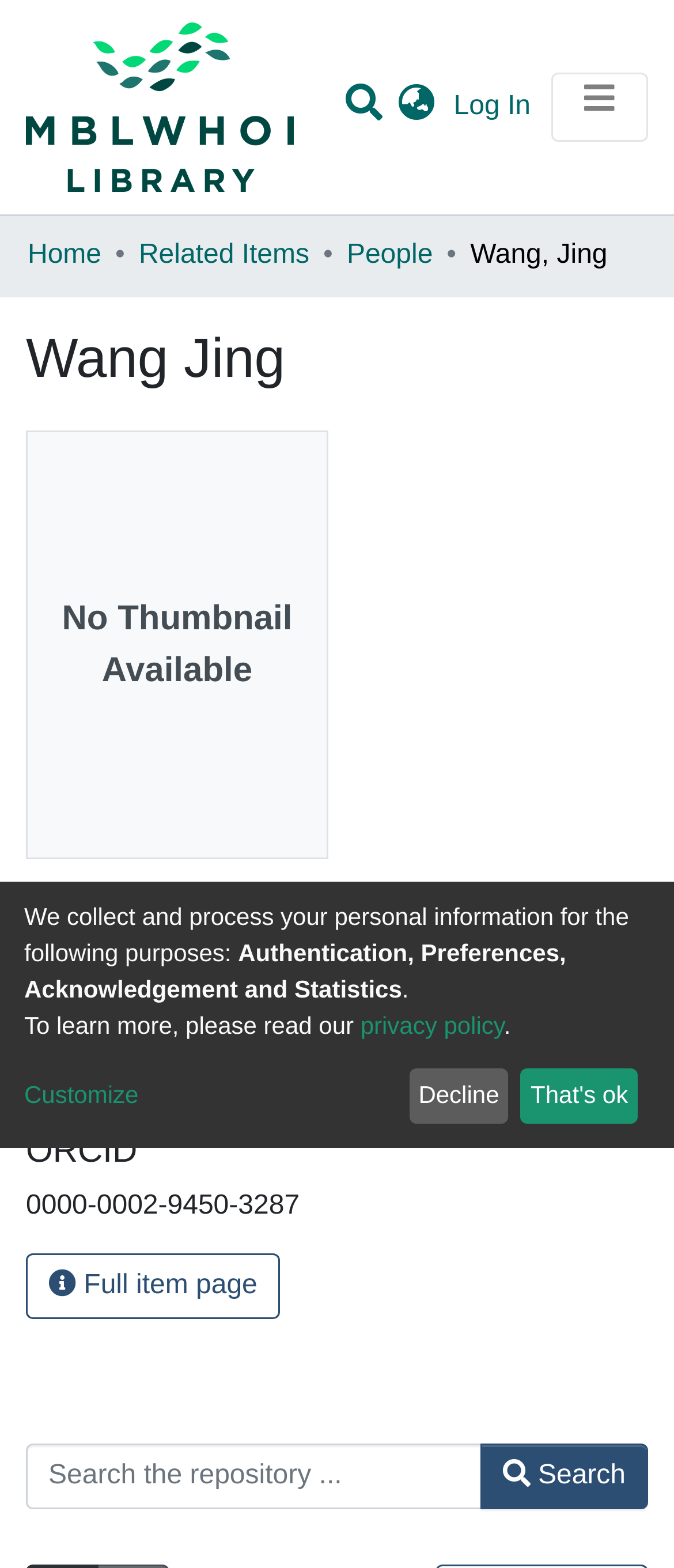Identify and provide the bounding box coordinates of the UI element described: "All of DSpace". The coordinates should be formatted as [left, top, right, bottom], with each number being a float between 0 and 1.

[0.041, 0.225, 0.959, 0.269]